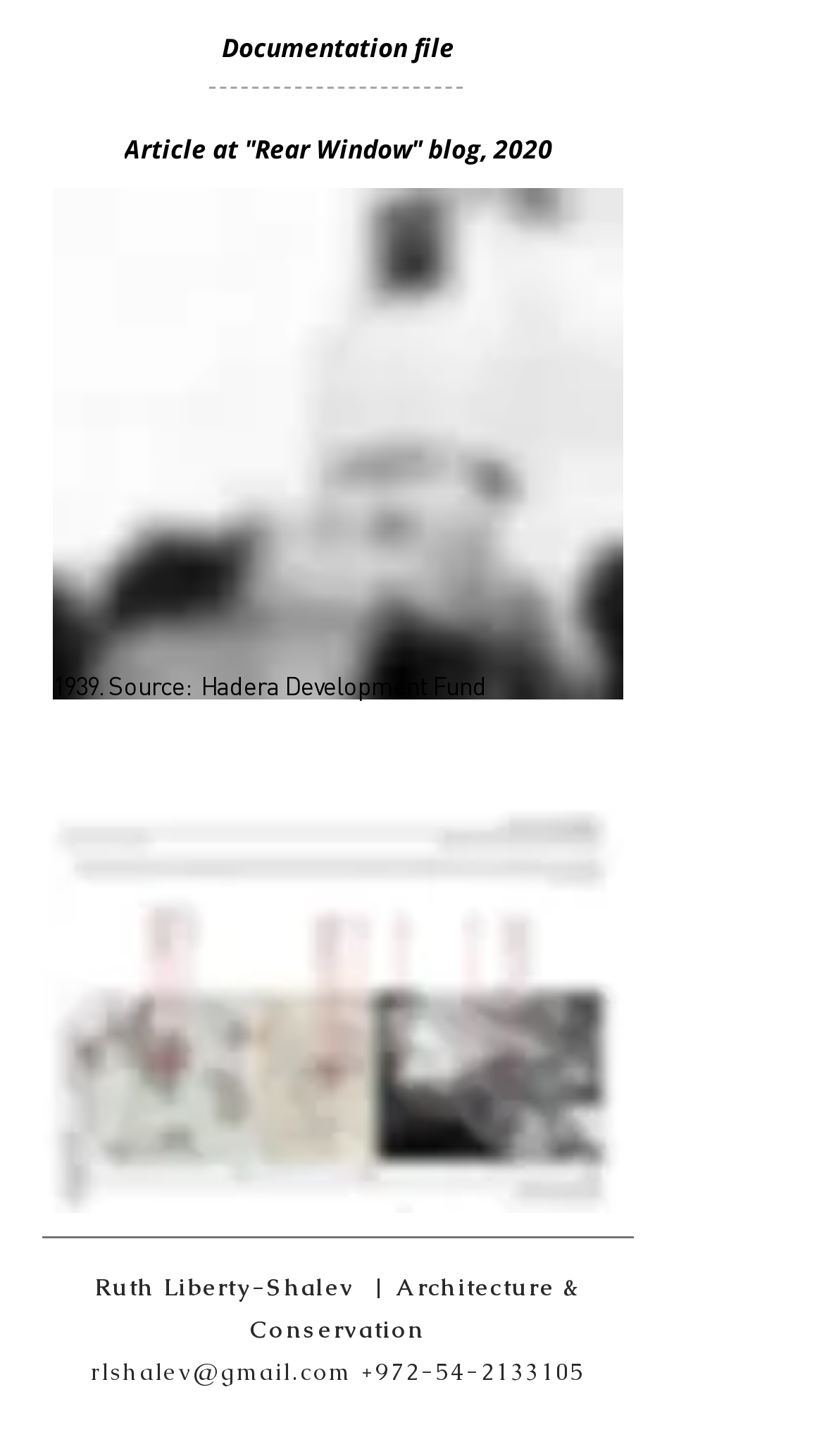Using the given element description, provide the bounding box coordinates (top-left x, top-left y, bottom-right x, bottom-right y) for the corresponding UI element in the screenshot: himalayantalks

None